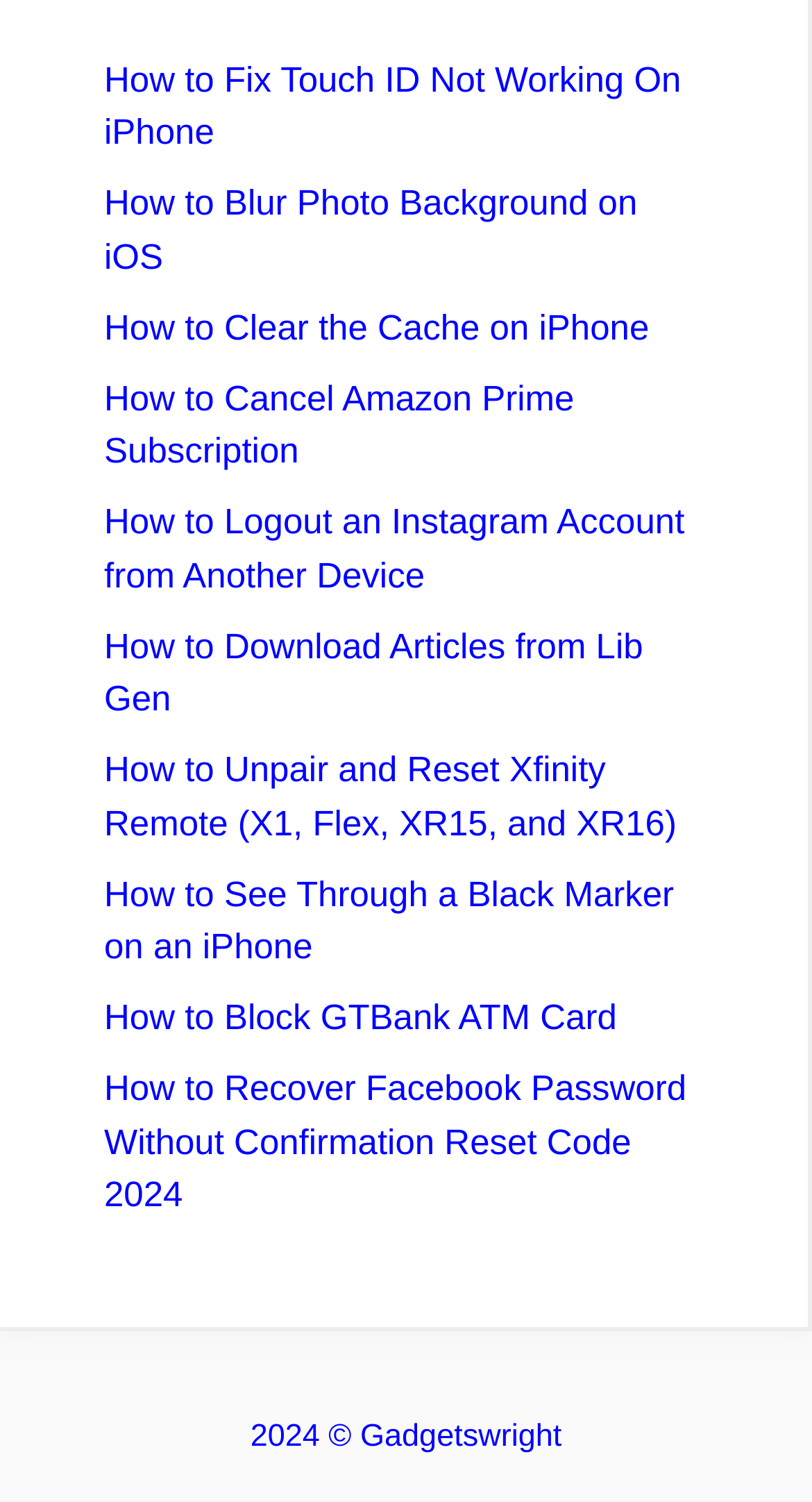Pinpoint the bounding box coordinates of the element that must be clicked to accomplish the following instruction: "Visit the Gadgetswright website". The coordinates should be in the format of four float numbers between 0 and 1, i.e., [left, top, right, bottom].

[0.444, 0.944, 0.692, 0.968]